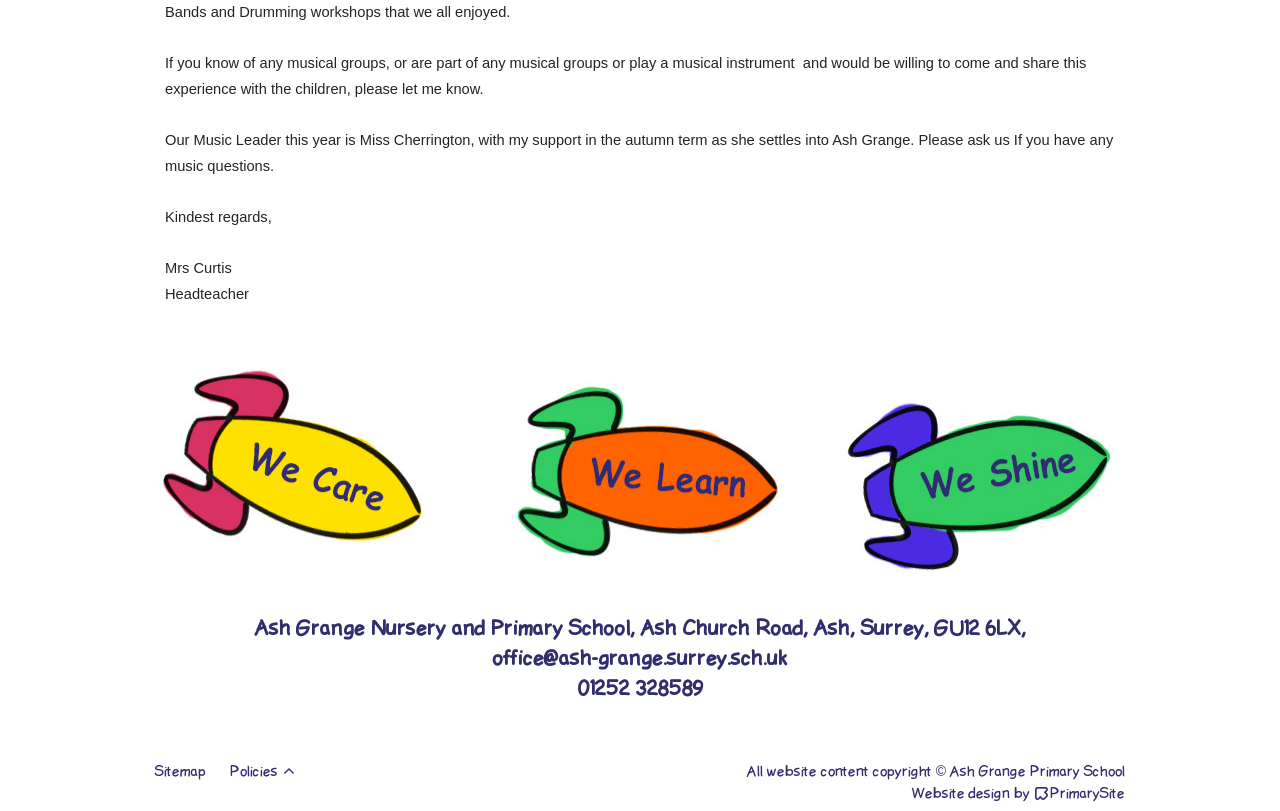With reference to the image, please provide a detailed answer to the following question: Who is the Headteacher of Ash Grange?

The answer can be found in the text 'Kindest regards, Mrs Curtis' which is located at the top of the webpage, indicating that Mrs Curtis is the Headteacher of Ash Grange.